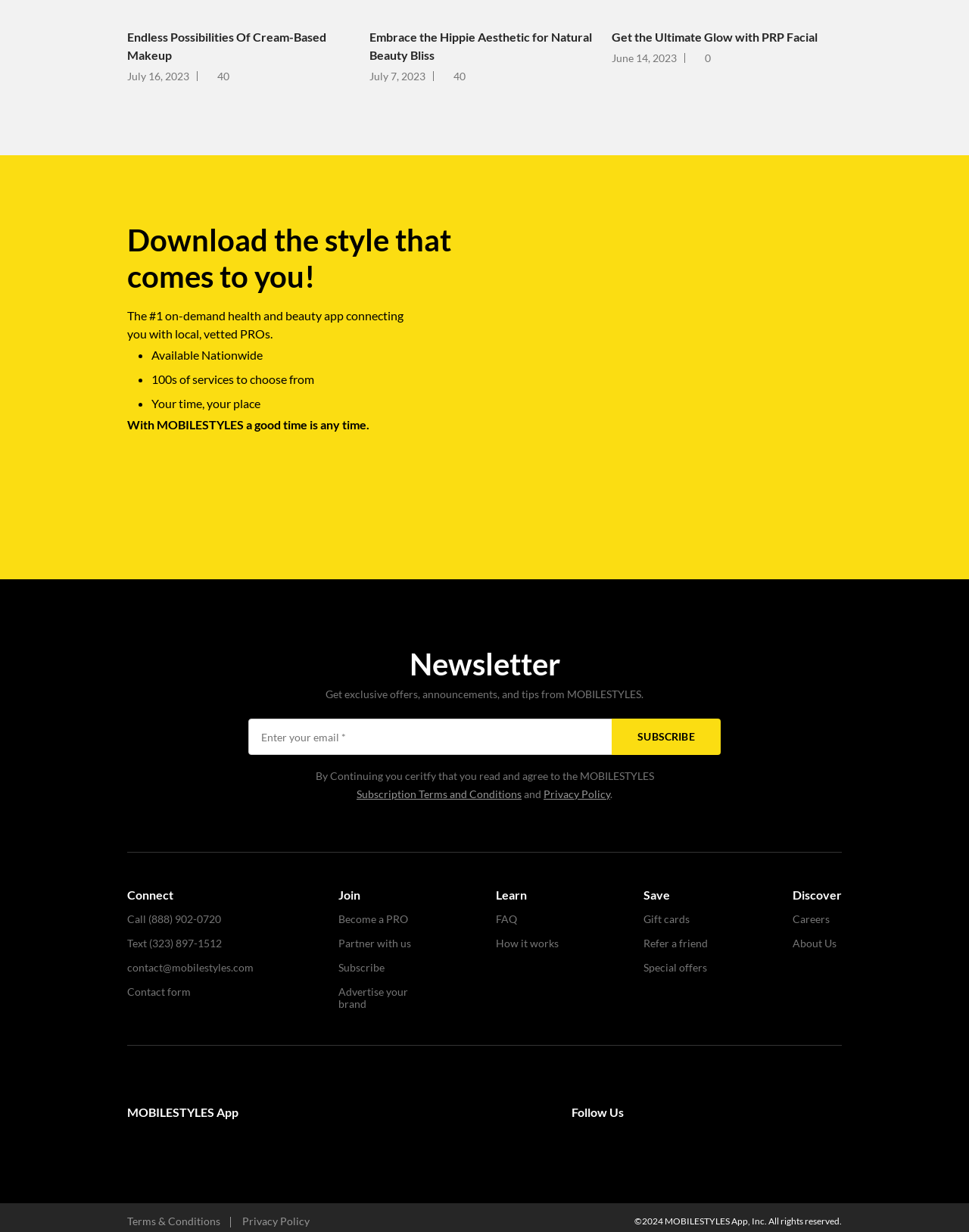Bounding box coordinates are specified in the format (top-left x, top-left y, bottom-right x, bottom-right y). All values are floating point numbers bounded between 0 and 1. Please provide the bounding box coordinate of the region this sentence describes: Endless Possibilities Of Cream-Based Makeup

[0.131, 0.023, 0.369, 0.052]